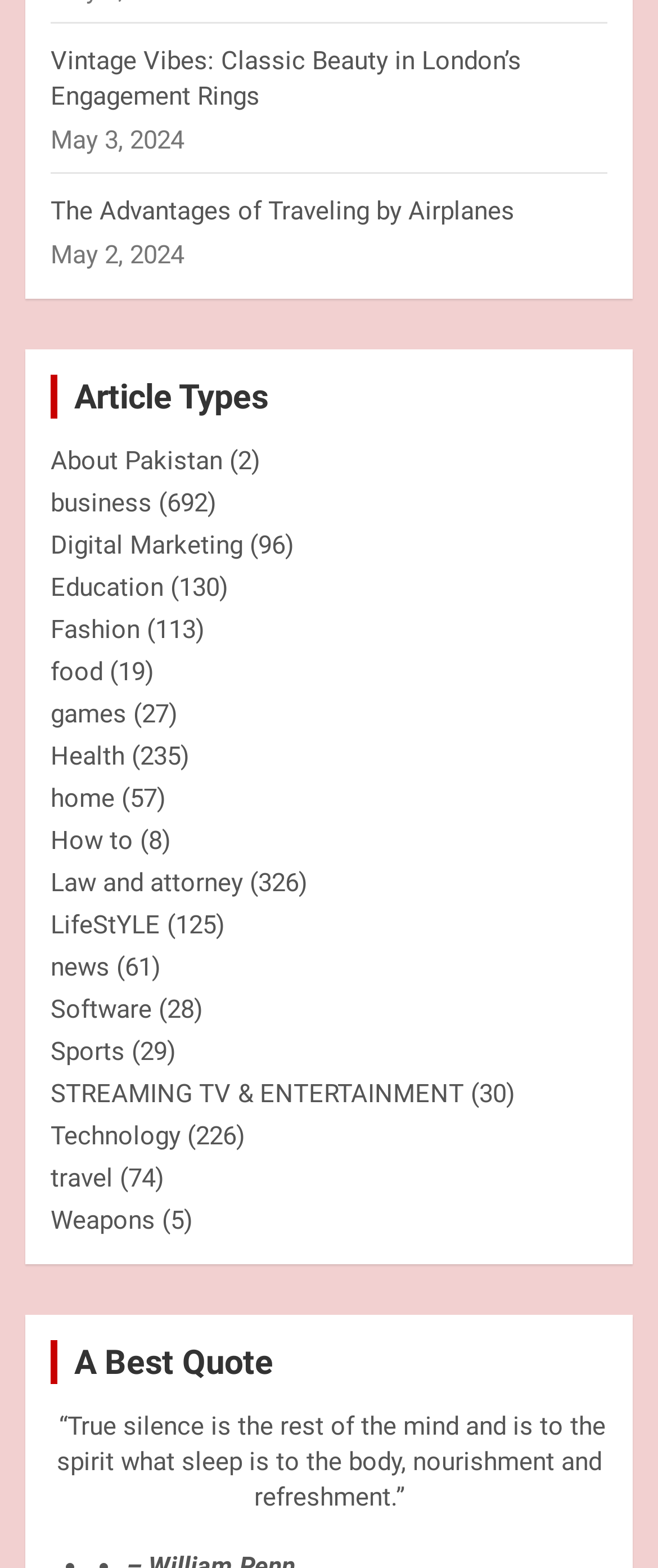Locate the bounding box of the UI element described in the following text: "Software".

[0.077, 0.634, 0.231, 0.654]